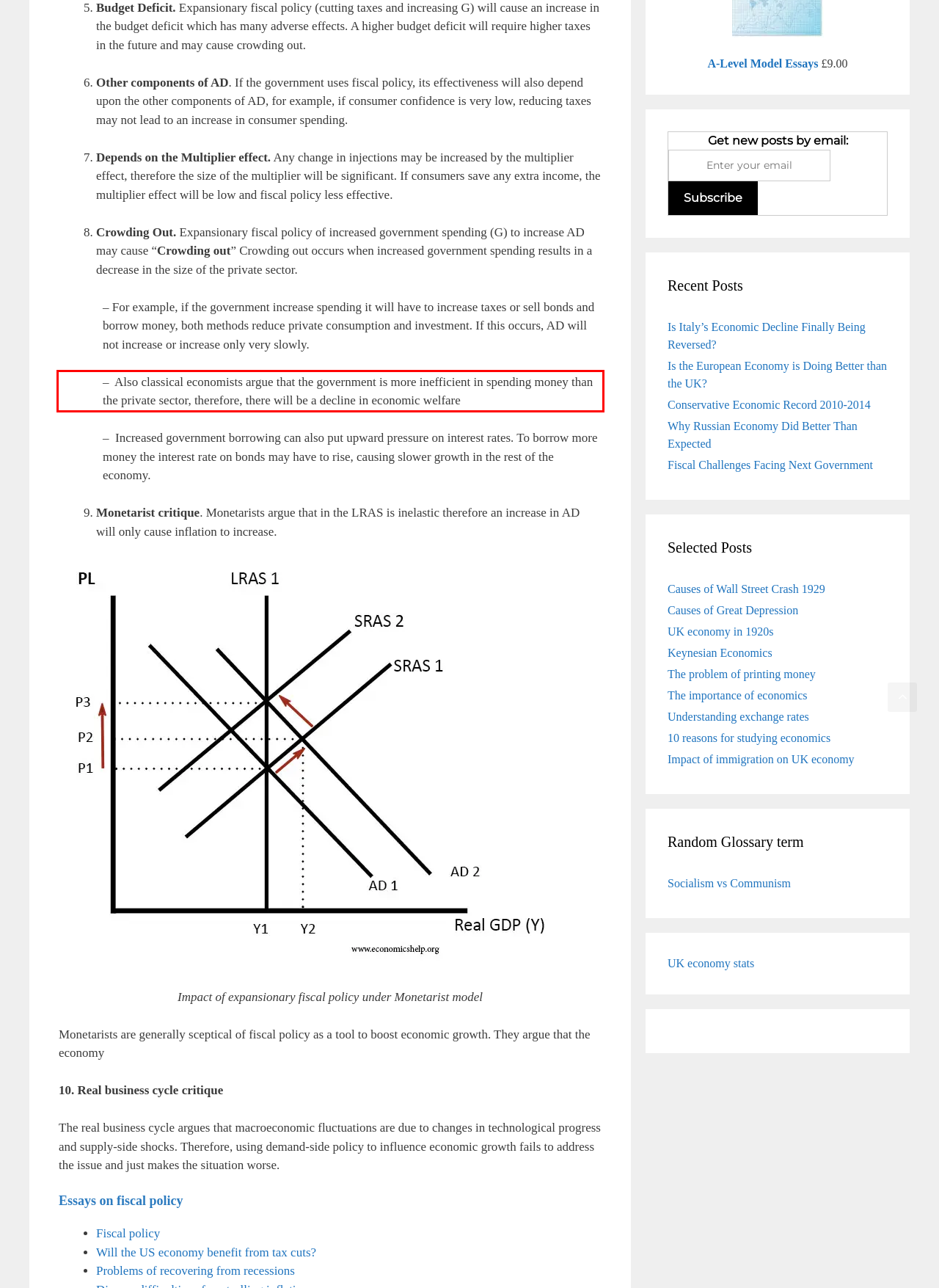Review the screenshot of the webpage and recognize the text inside the red rectangle bounding box. Provide the extracted text content.

– Also classical economists argue that the government is more inefficient in spending money than the private sector, therefore, there will be a decline in economic welfare